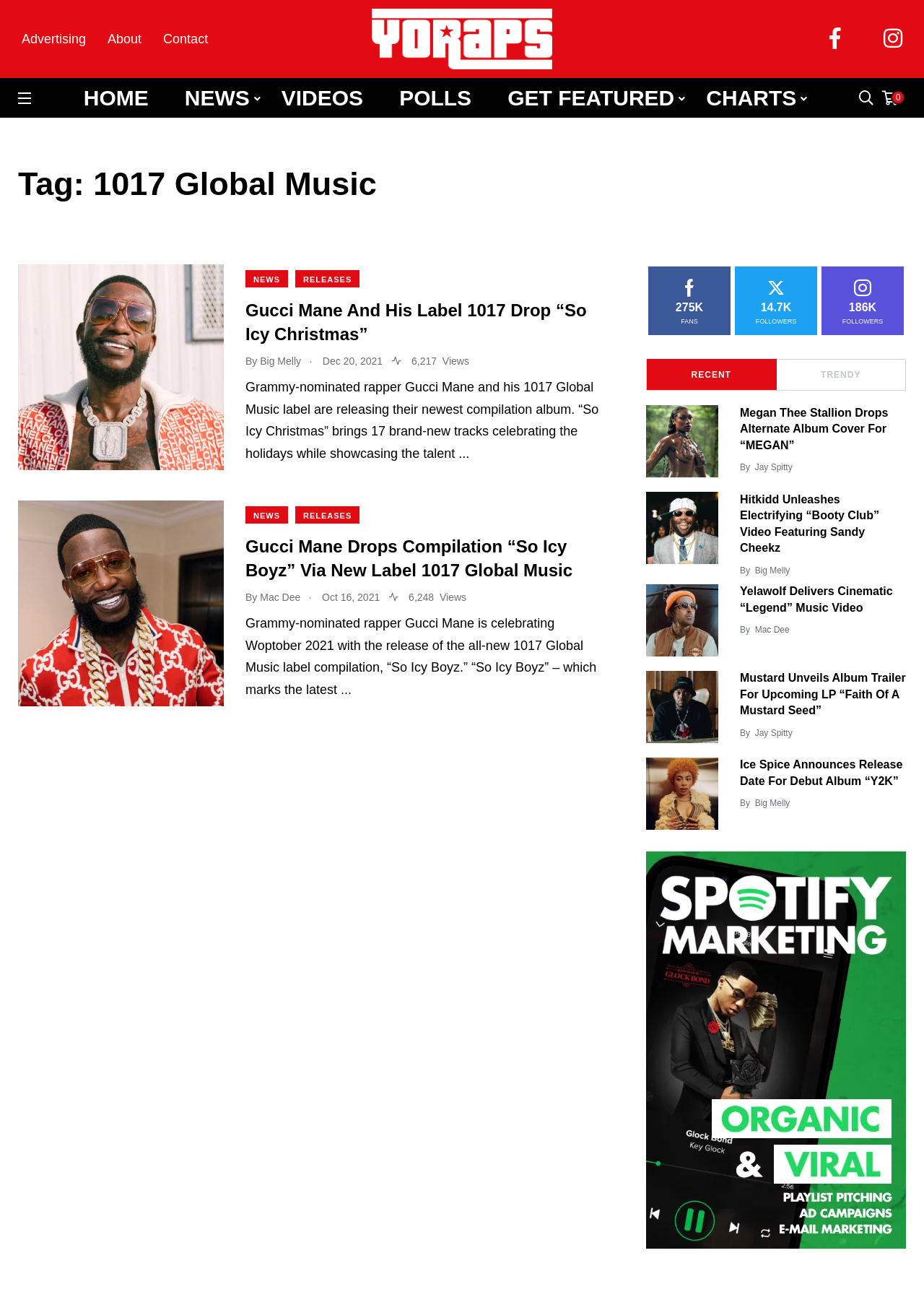Can you find and provide the title of the webpage?

Tag: 1017 Global Music